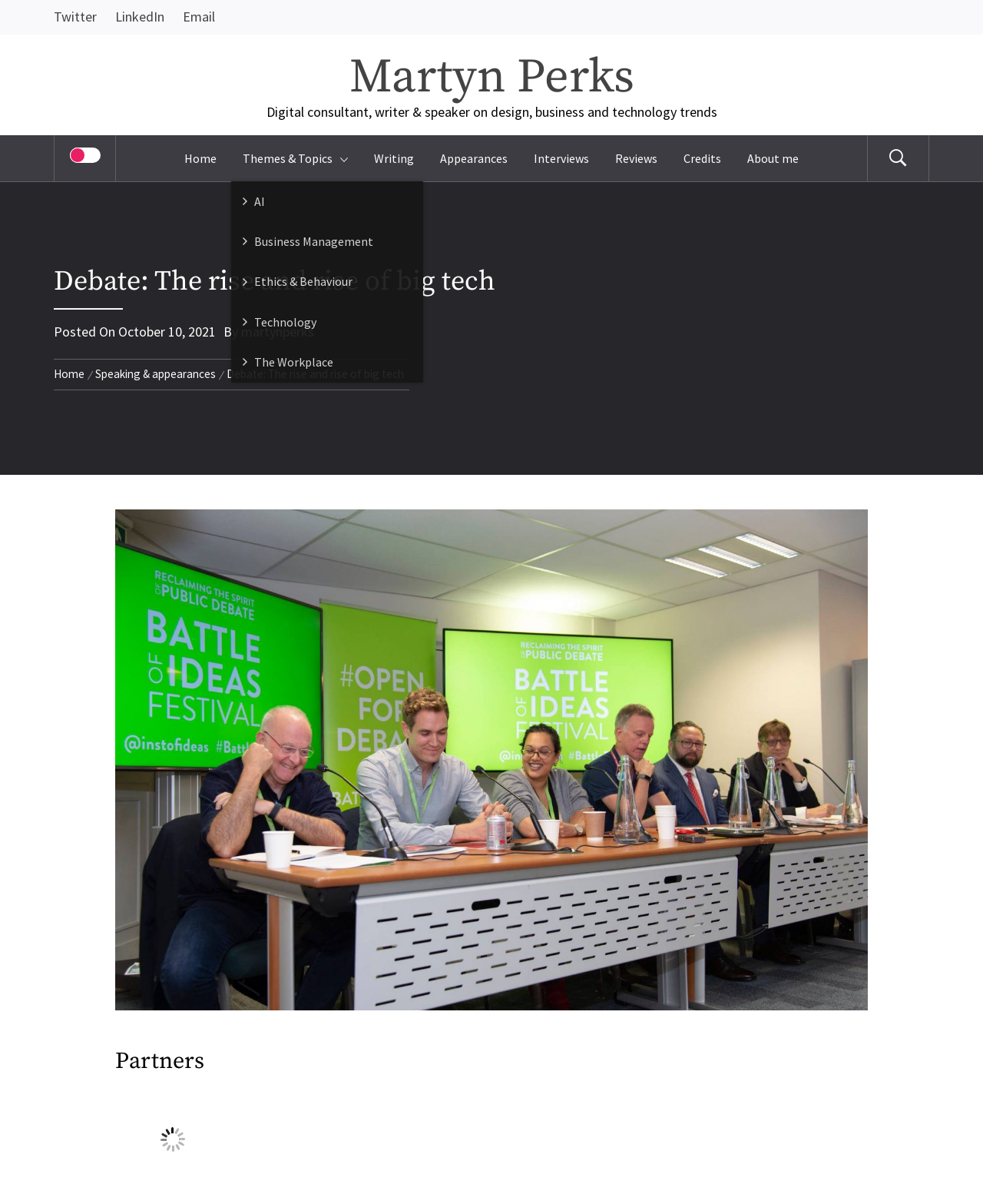Determine the bounding box coordinates for the clickable element required to fulfill the instruction: "Read the article about AI". Provide the coordinates as four float numbers between 0 and 1, i.e., [left, top, right, bottom].

[0.235, 0.15, 0.43, 0.184]